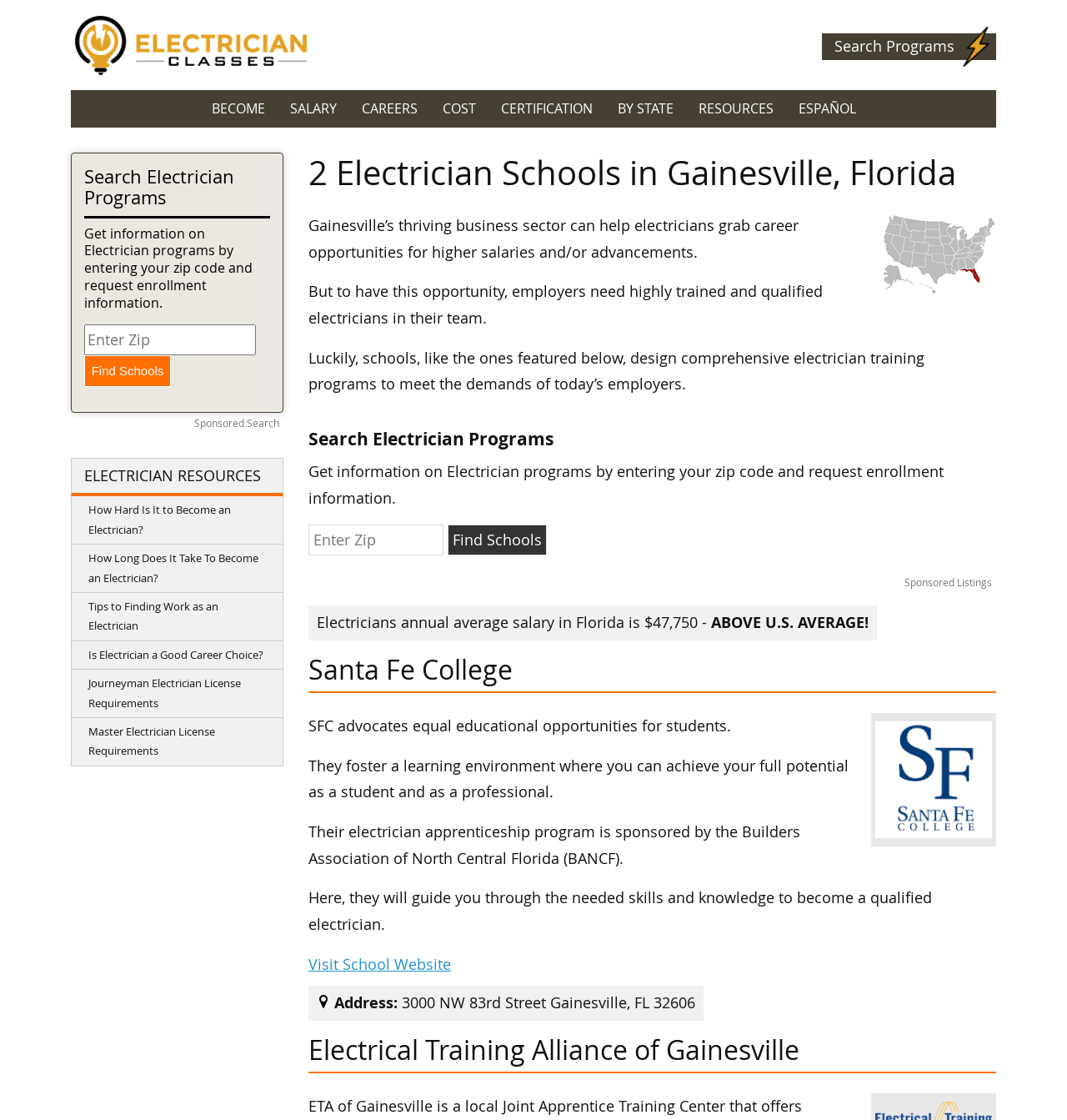Give a one-word or short phrase answer to the question: 
What is the name of the apprenticeship program sponsored by the Builders Association of North Central Florida?

Electrician apprenticeship program